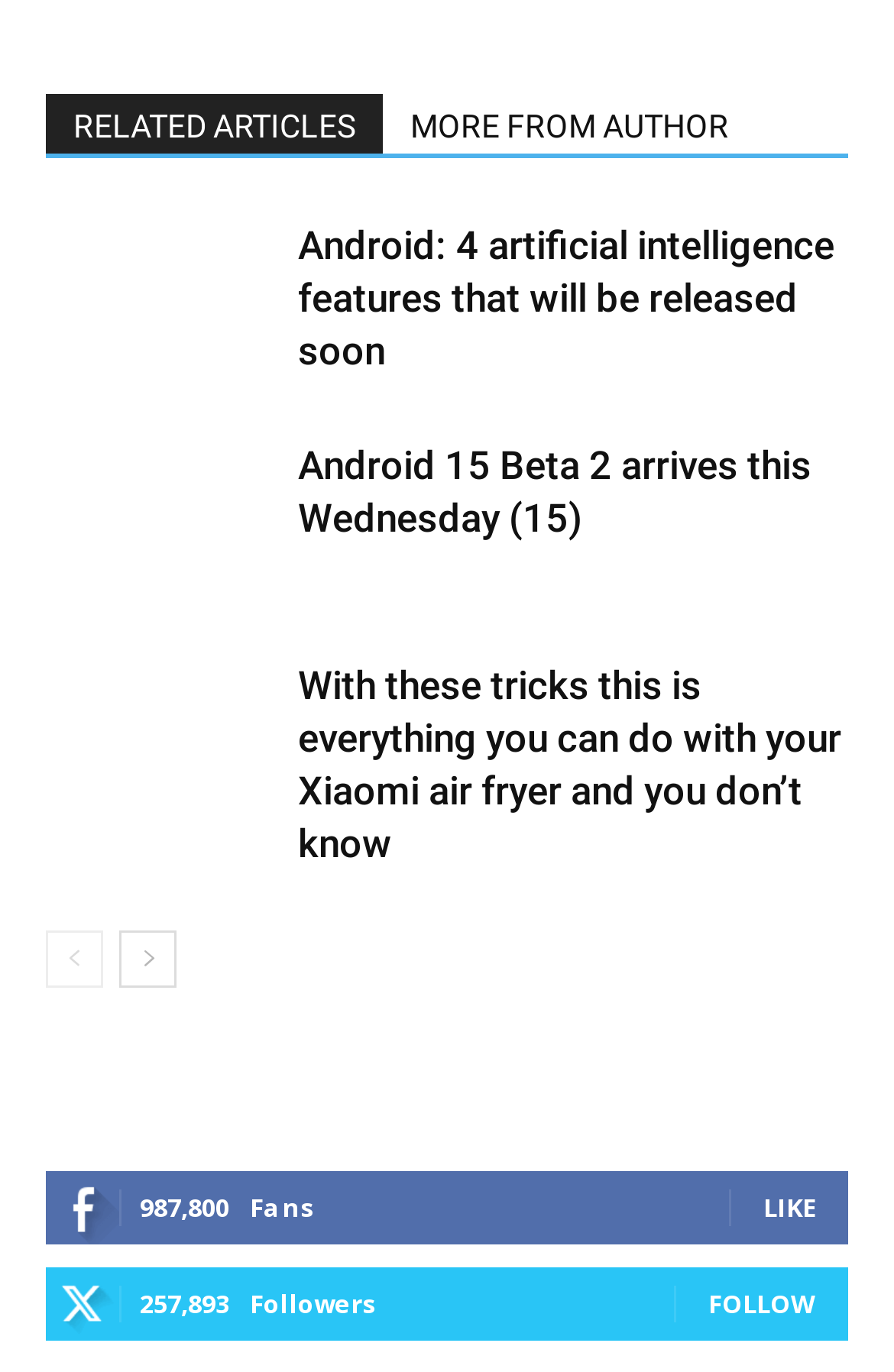How many followers are there?
Based on the image, answer the question with as much detail as possible.

I found the number of followers by looking at the StaticText element with the text '257,893' and its adjacent element with the text 'Followers'.